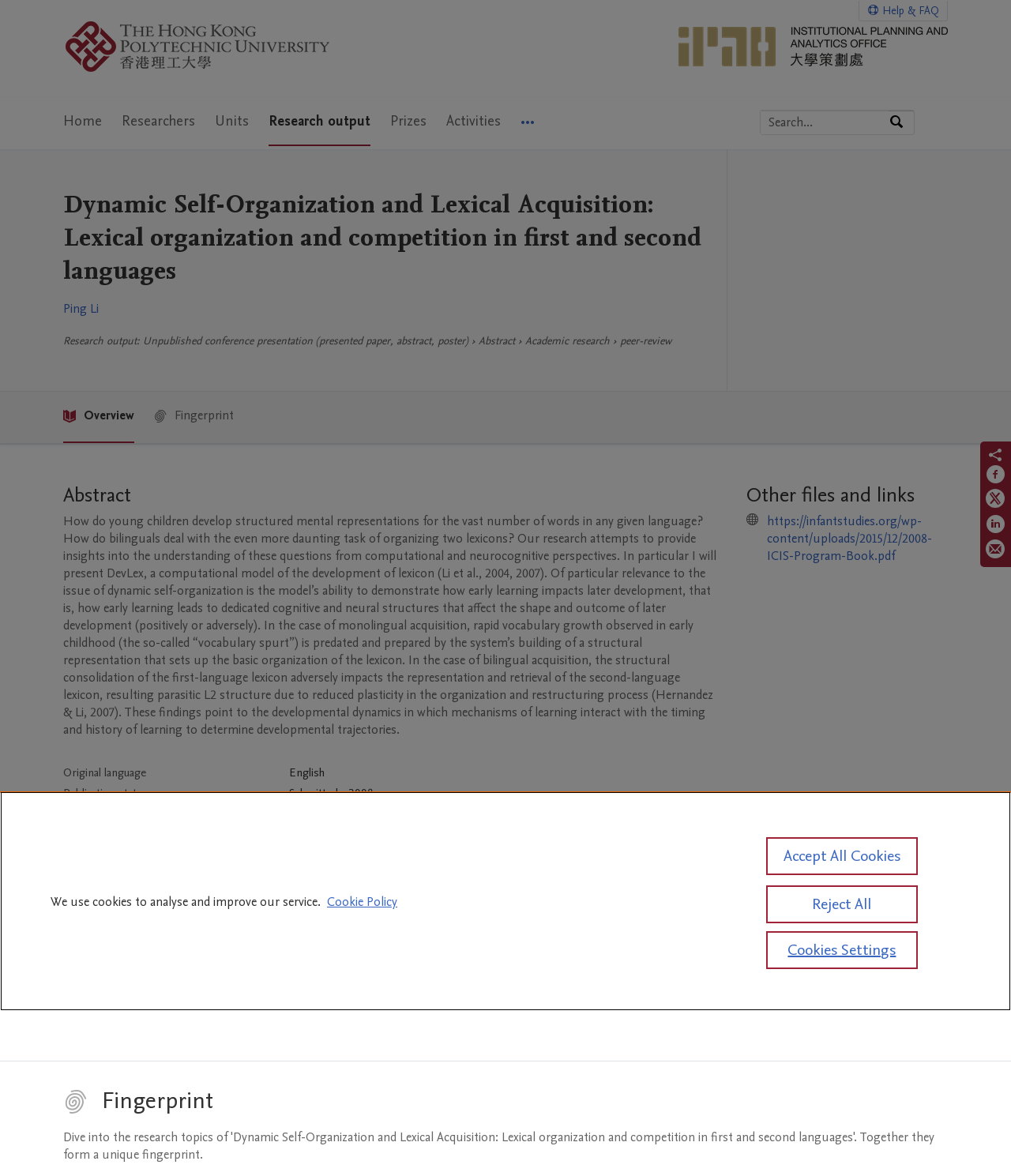Please identify the bounding box coordinates of the region to click in order to complete the given instruction: "Share on Facebook". The coordinates should be four float numbers between 0 and 1, i.e., [left, top, right, bottom].

[0.975, 0.395, 0.995, 0.416]